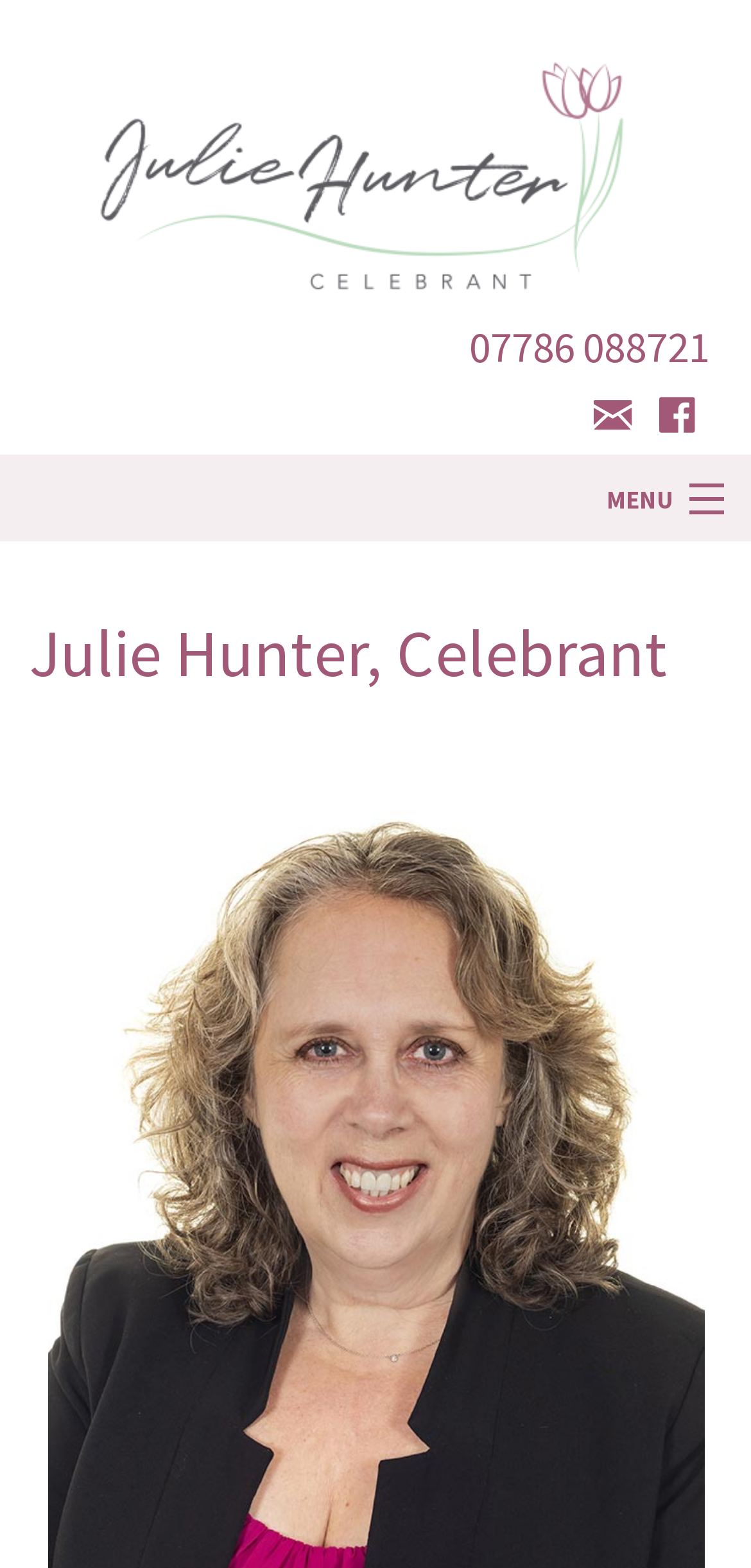What are the services offered by Julie Hunter?
Look at the image and provide a short answer using one word or a phrase.

Ceremonies, Funerals, etc.